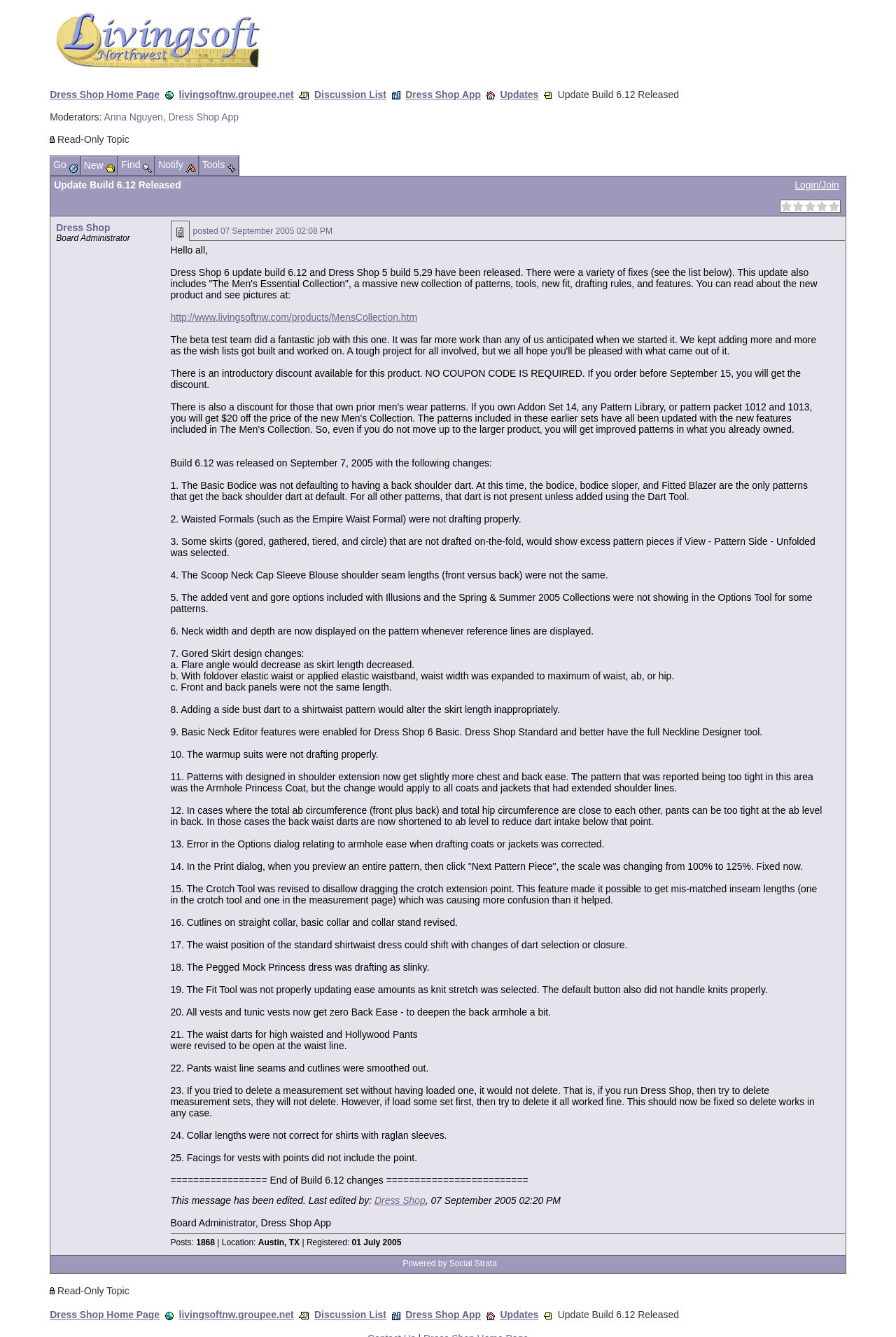Determine the bounding box for the UI element described here: "Anna Nguyen, Dress Shop App".

[0.116, 0.083, 0.266, 0.092]